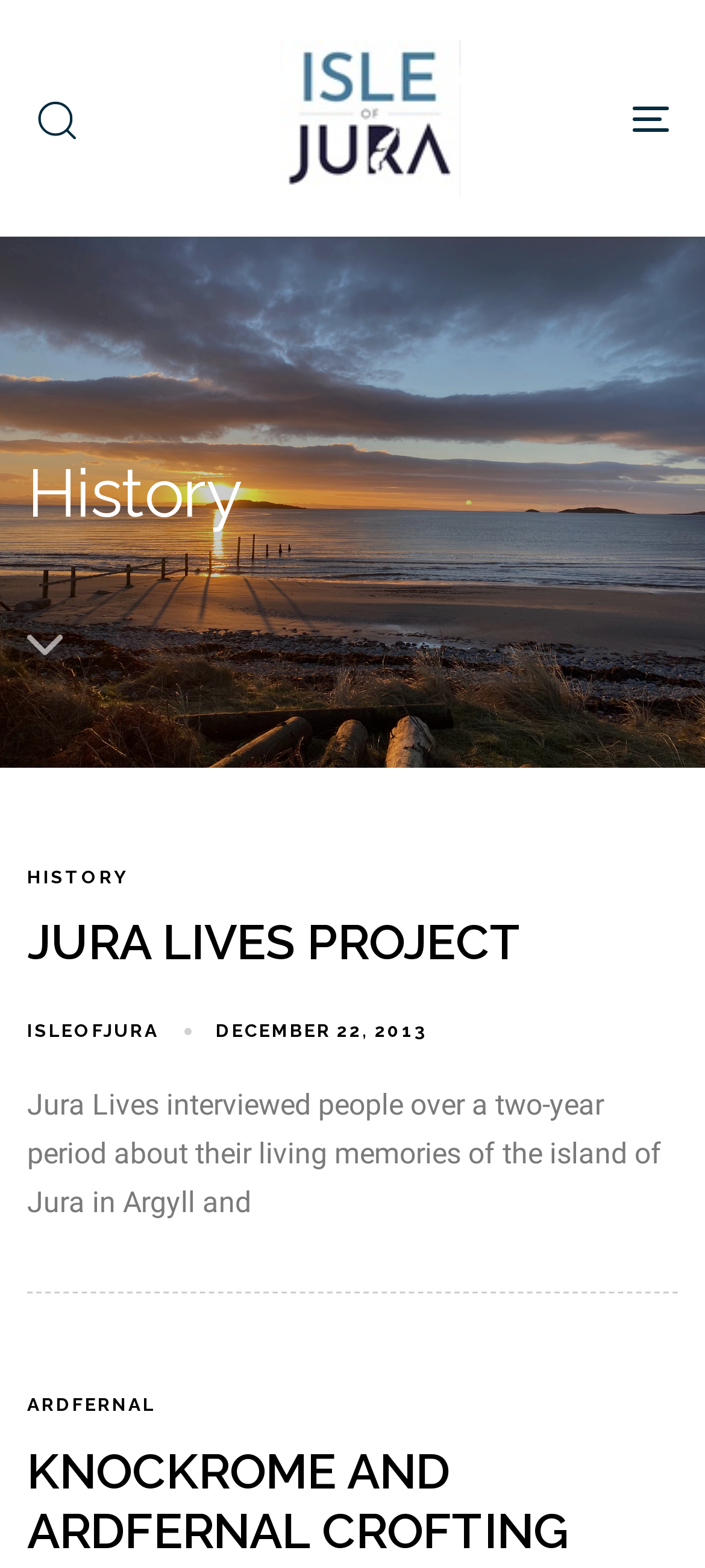What is the date mentioned in the article?
Answer the question with a thorough and detailed explanation.

The date December 22, 2013 is mentioned in the link element in the article section, which is part of the Jura Lives Project description.